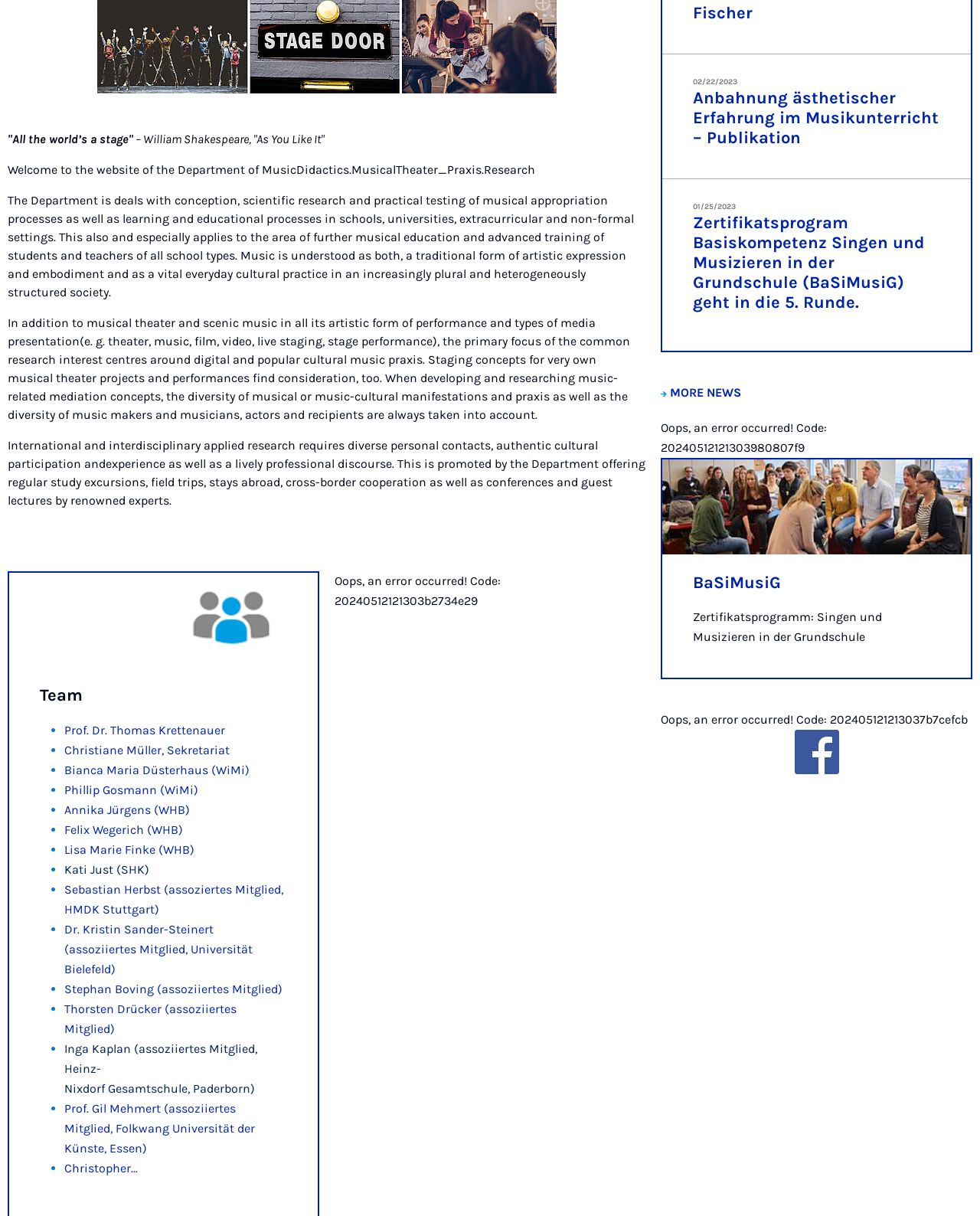Identify the bounding box of the HTML element described here: "BaSiMusiG". Provide the coordinates as four float numbers between 0 and 1: [left, top, right, bottom].

[0.707, 0.471, 0.797, 0.487]